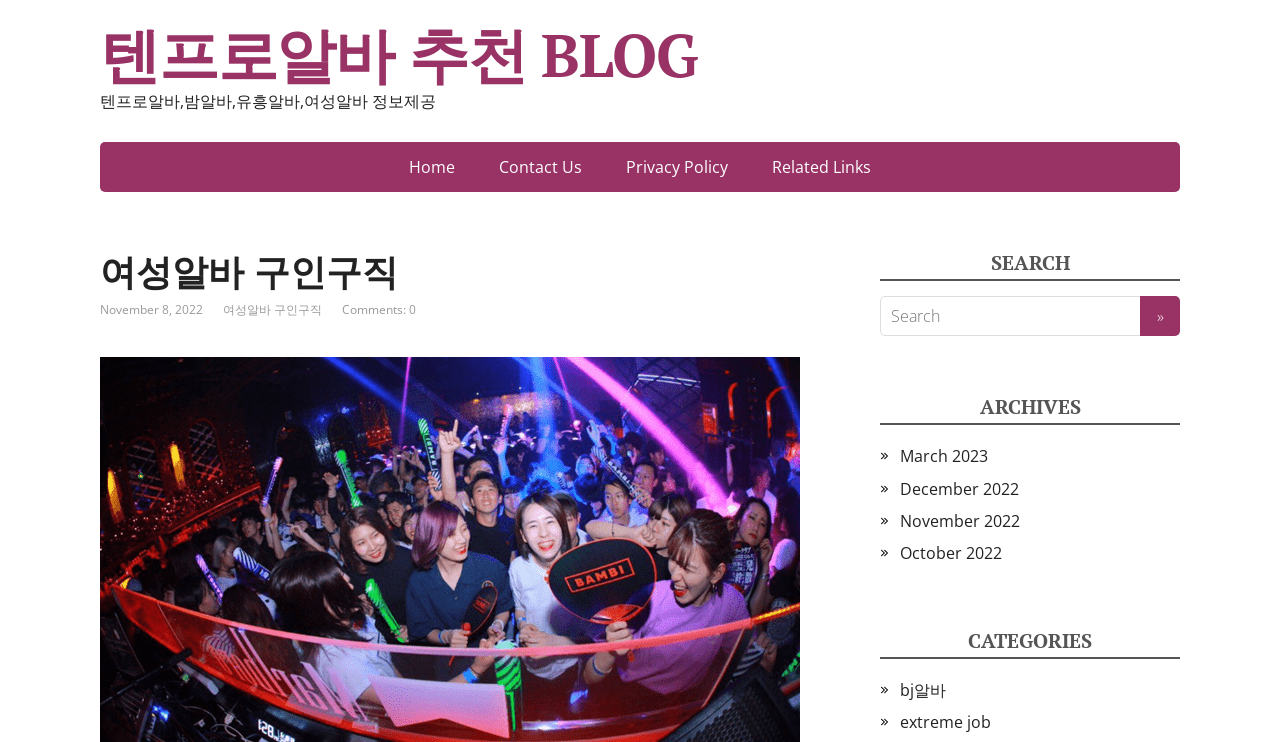Identify the bounding box coordinates of the element to click to follow this instruction: 'contact us'. Ensure the coordinates are four float values between 0 and 1, provided as [left, top, right, bottom].

[0.374, 0.192, 0.47, 0.259]